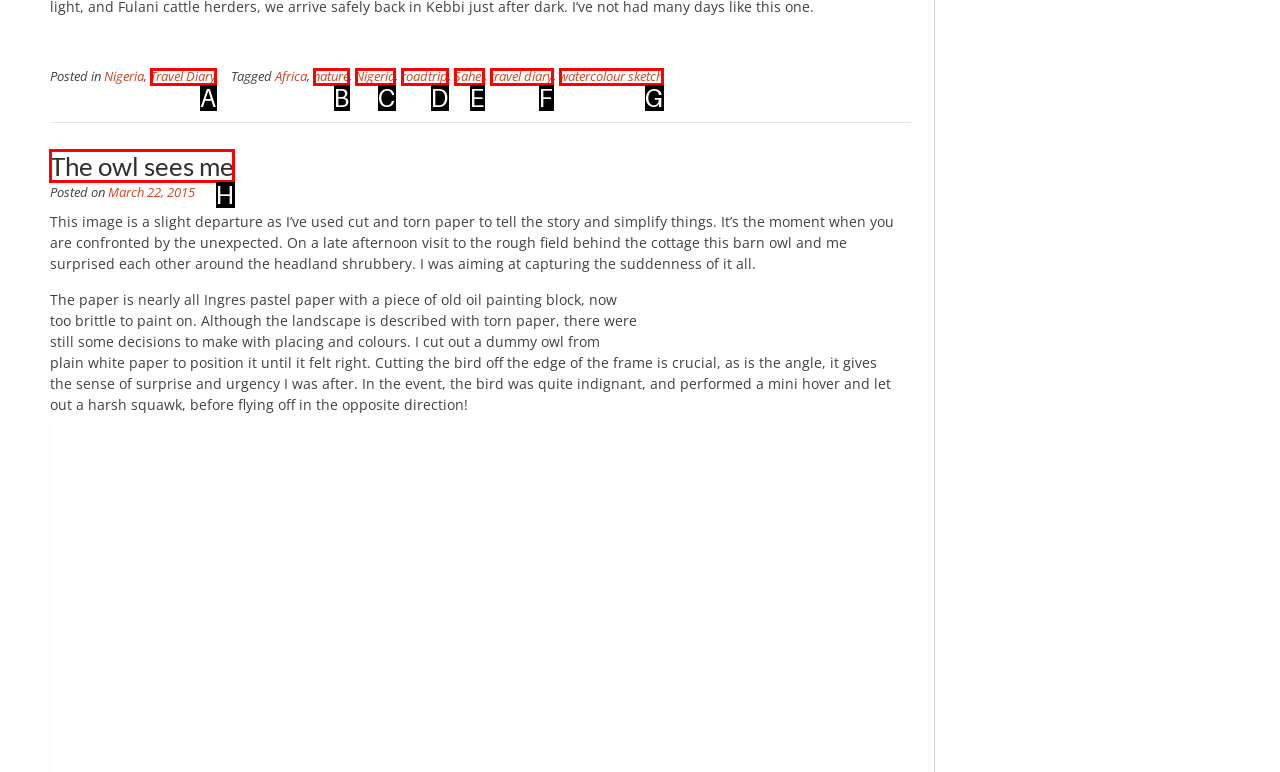For the instruction: Click on the link 'The owl sees me', which HTML element should be clicked?
Respond with the letter of the appropriate option from the choices given.

H